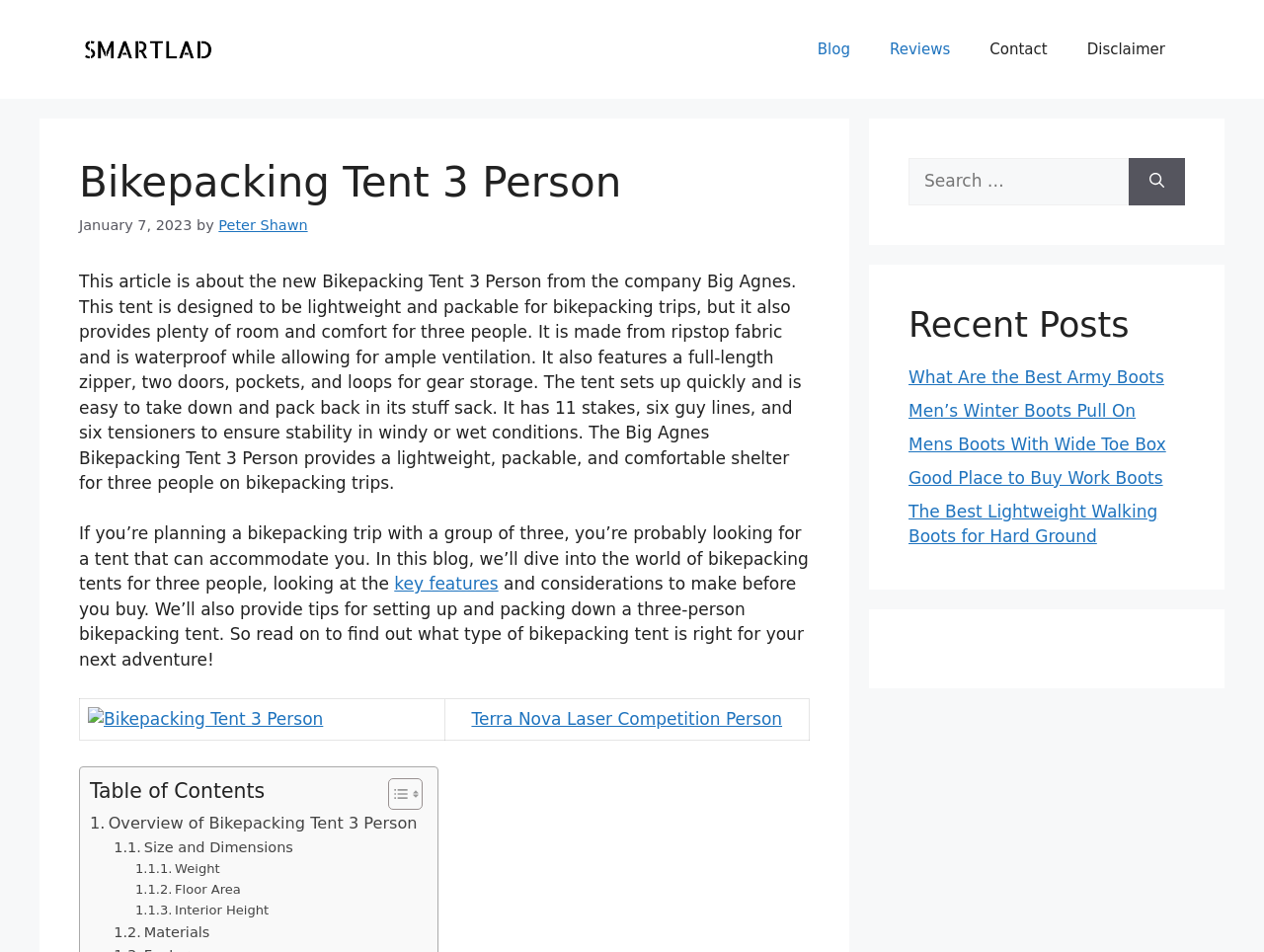Provide an in-depth description of the elements and layout of the webpage.

This webpage is about the Bikepacking Tent 3 Person, a lightweight and spacious tent designed for bikepacking trips. At the top of the page, there is a banner with a link to "Smart Lad" and an image of the same name. Below the banner, there is a navigation menu with links to "Blog", "Reviews", "Contact", and "Disclaimer".

The main content of the page is divided into sections. The first section has a heading "Bikepacking Tent 3 Person" and a subheading with the date "January 7, 2023" and the author "Peter Shawn". Below this, there is a paragraph of text that describes the features and benefits of the tent.

The next section has a table with two columns, comparing the Bikepacking Tent 3 Person with the Terra Nova Laser Competition Person. Below the table, there is a layout table with a "Table of Contents" section that has links to different parts of the article, including "Overview of Bikepacking Tent 3 Person", "Size and Dimensions", "Weight", "Floor Area", "Interior Height", and "Materials".

On the right side of the page, there are three complementary sections. The first section has a search box with a button to search for specific keywords. The second section has a heading "Recent Posts" and lists several links to other articles, including "What Are the Best Army Boots", "Men’s Winter Boots Pull On", and "The Best Lightweight Walking Boots for Hard Ground". The third section is empty.

Overall, the webpage provides detailed information about the Bikepacking Tent 3 Person, including its features, benefits, and comparisons with other similar products. It also provides links to other related articles and a search function to find specific information.